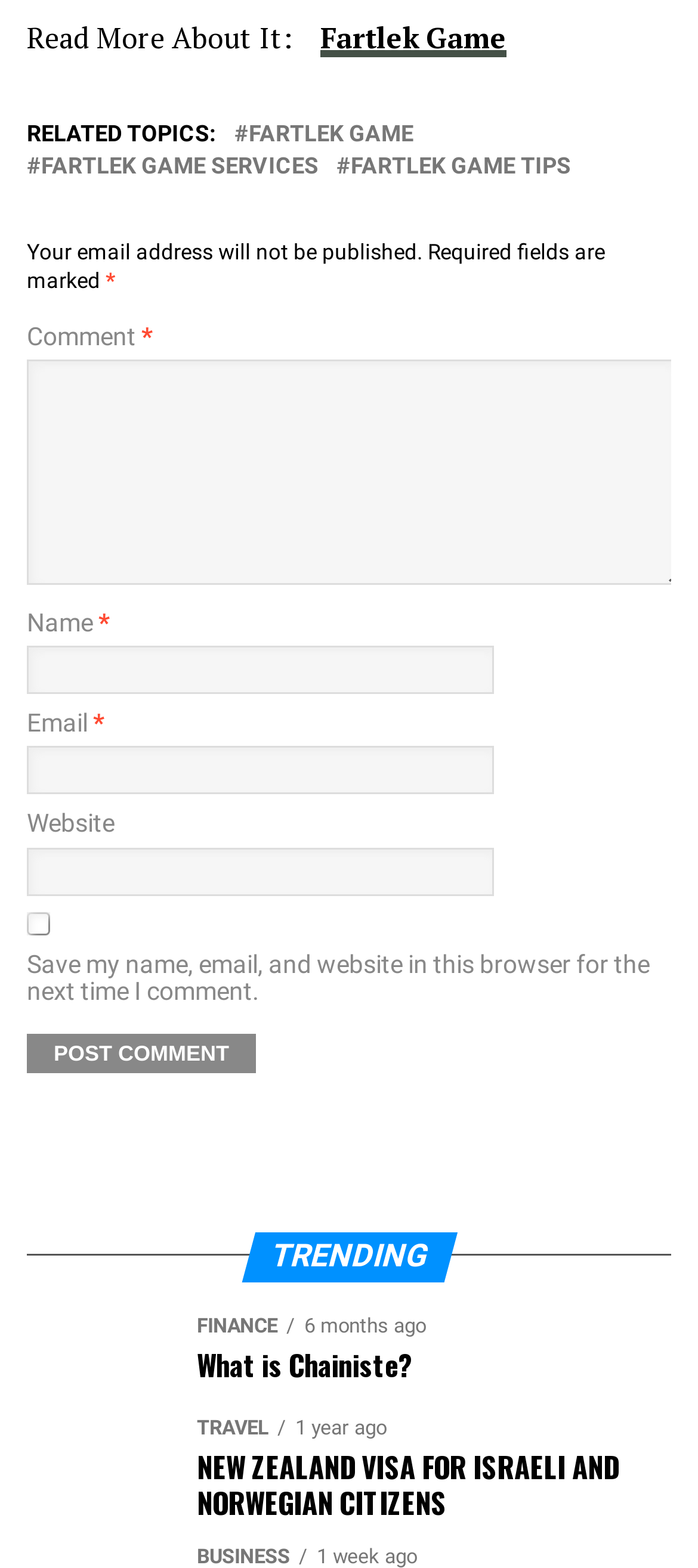Identify and provide the bounding box for the element described by: "Fartlek Game services".

[0.059, 0.099, 0.456, 0.113]